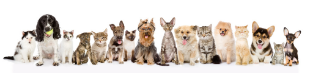What is the mission of the organization featured in the image?
We need a detailed and meticulous answer to the question.

The Humane Society of Tuolumne County, which is the organization featured in the image, focuses on matching people and pets since 1947, as reflected in the lively group of animals posing together.